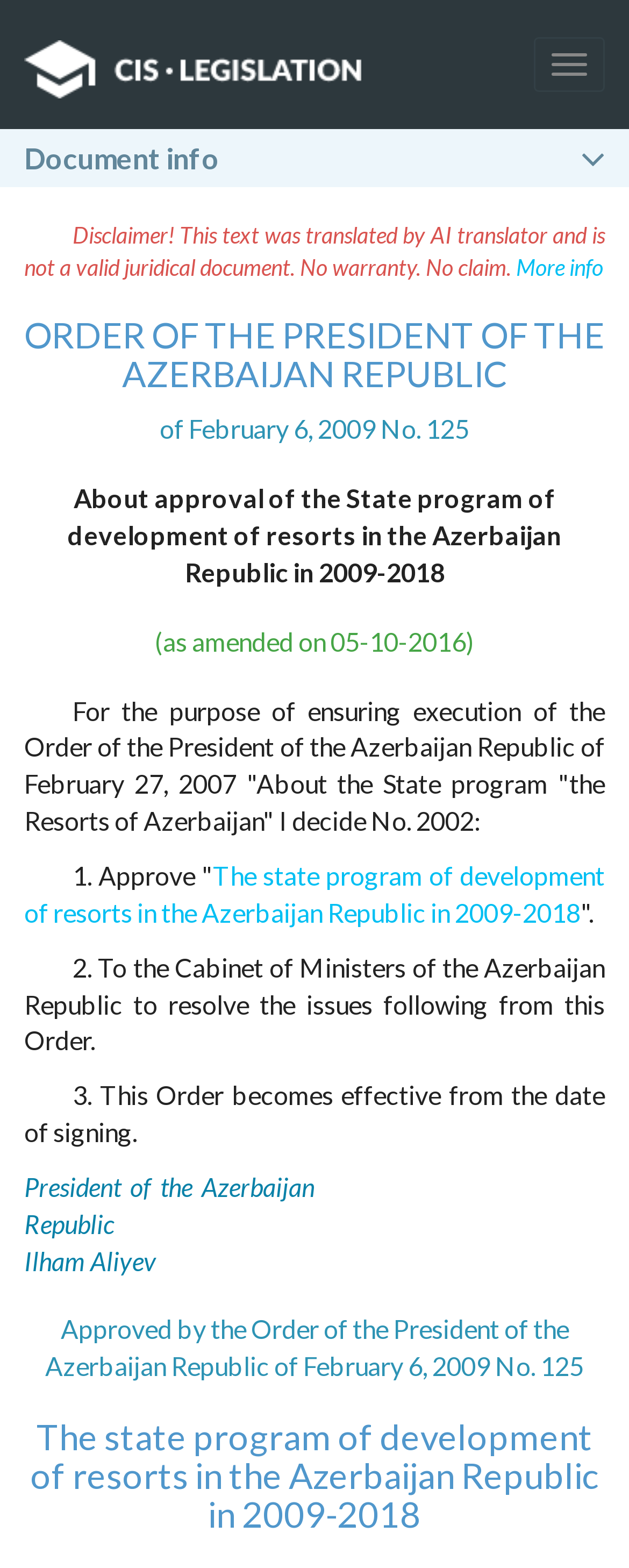Identify the bounding box of the HTML element described as: "parent_node: Toggle navigation".

[0.0, 0.0, 0.613, 0.082]